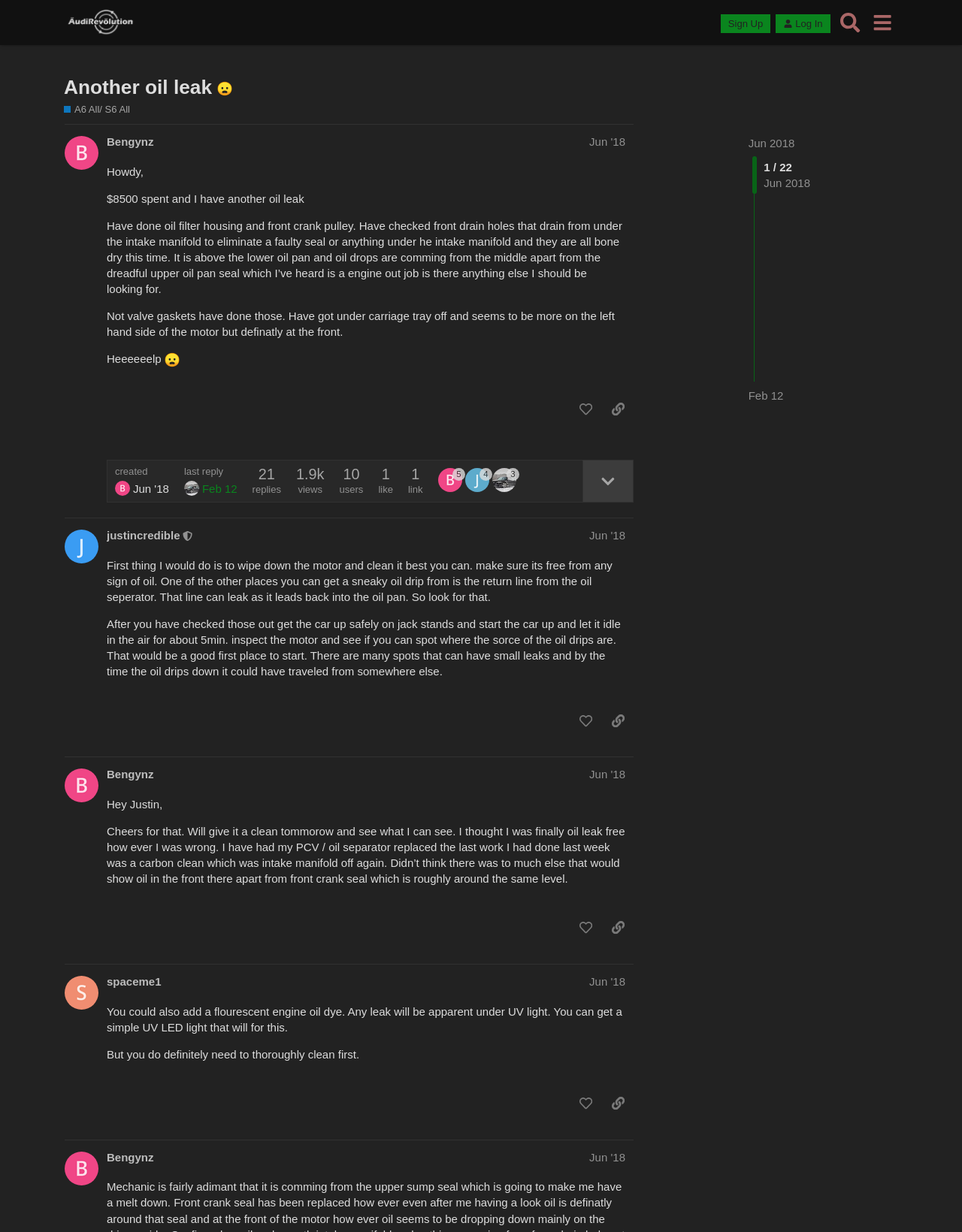Determine the bounding box coordinates in the format (top-left x, top-left y, bottom-right x, bottom-right y). Ensure all values are floating point numbers between 0 and 1. Identify the bounding box of the UI element described by: last replyFeb 12

[0.191, 0.379, 0.247, 0.403]